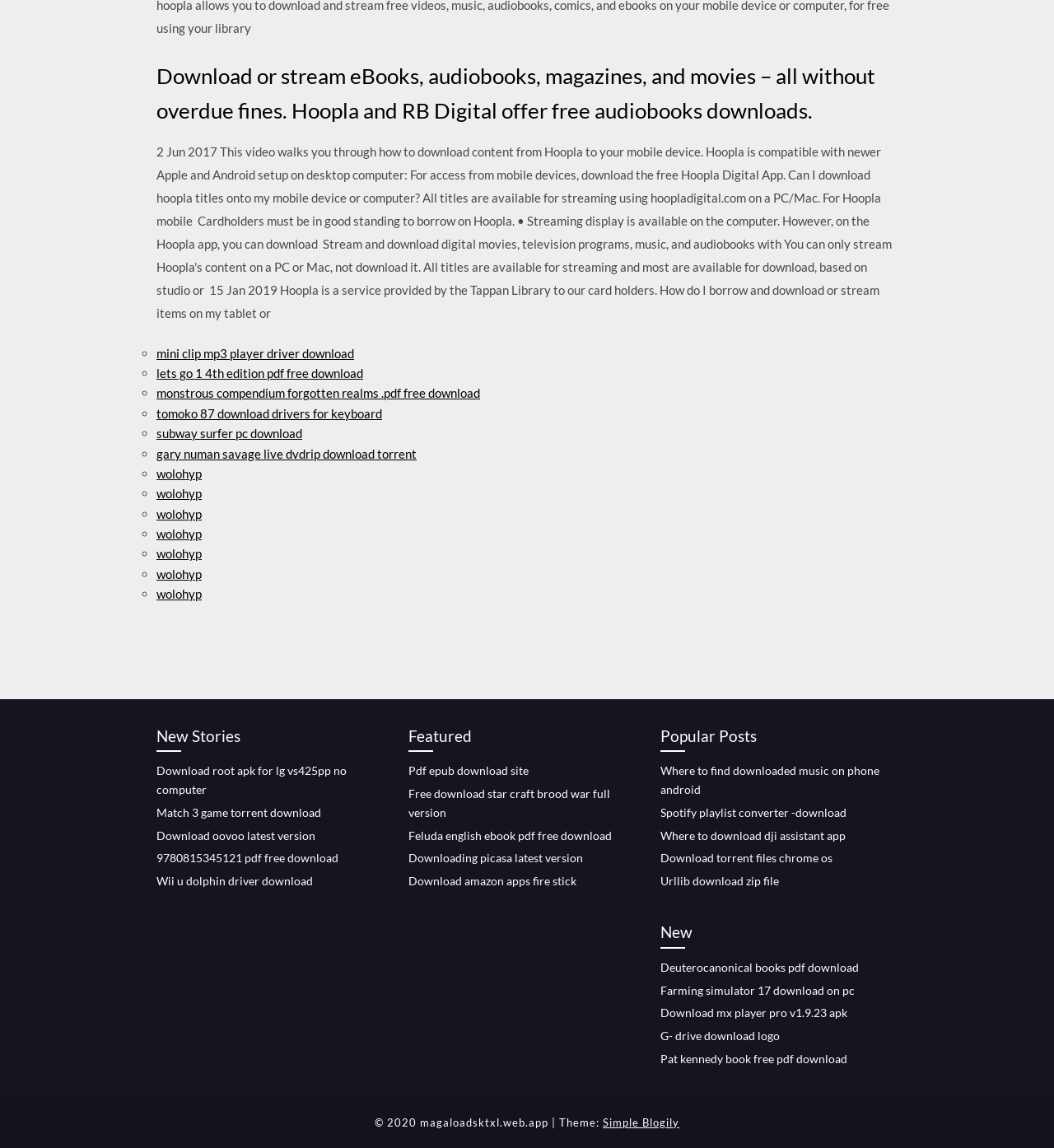Is there a copyright notice on this webpage?
Your answer should be a single word or phrase derived from the screenshot.

Yes